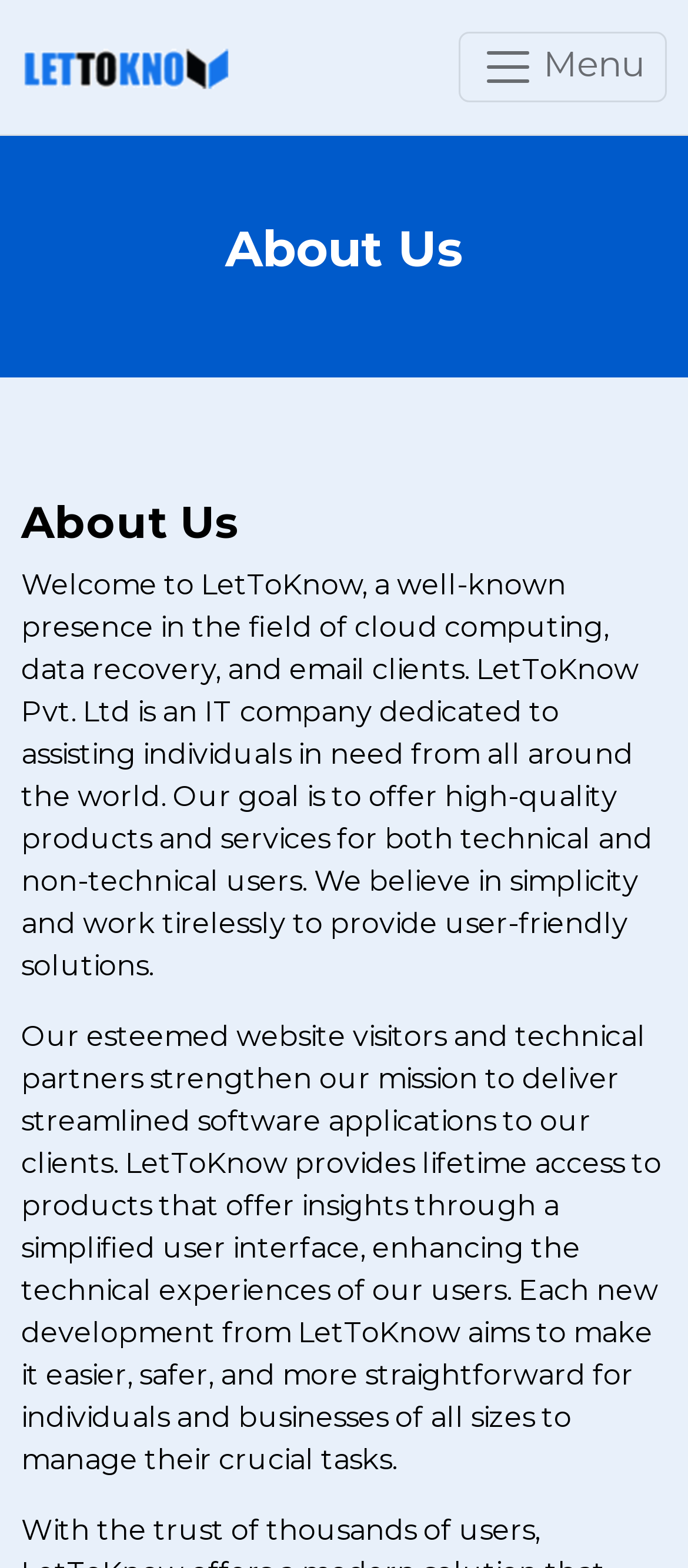What do LetToKnow aim to make easier?
We need a detailed and meticulous answer to the question.

According to the second paragraph, each new development from LetToKnow aims to make it easier, safer, and more straightforward for individuals and businesses of all sizes to manage their crucial tasks.